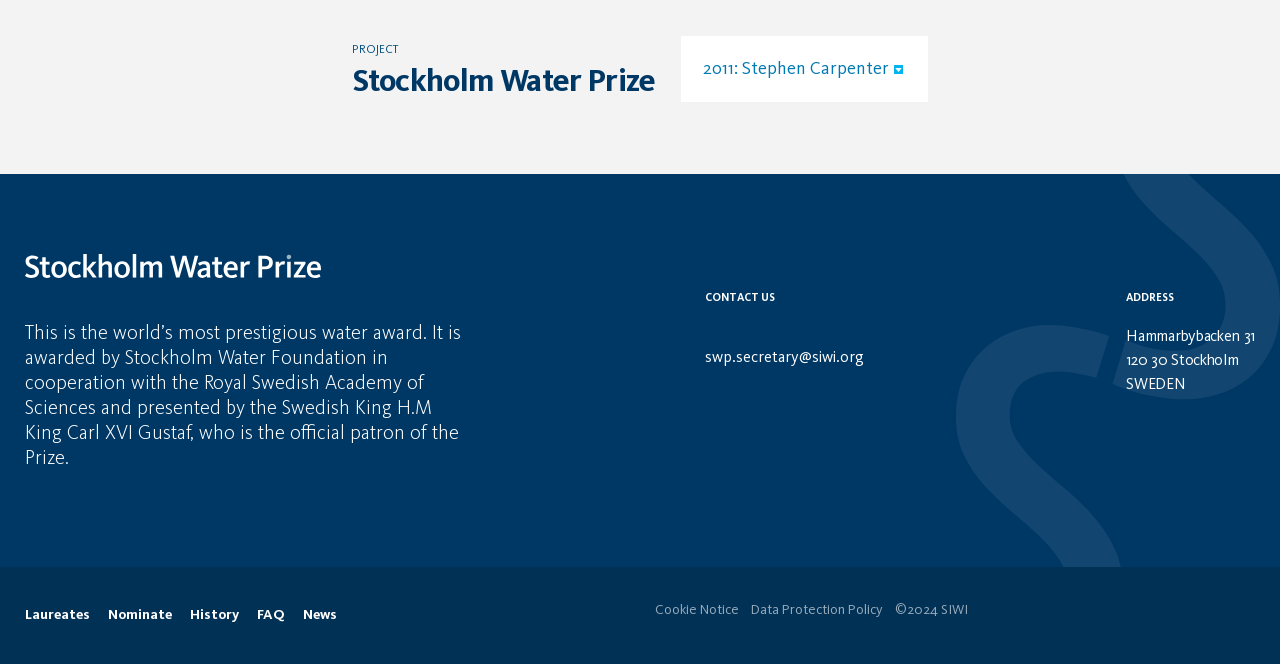Highlight the bounding box coordinates of the region I should click on to meet the following instruction: "Contact the secretary".

[0.551, 0.526, 0.675, 0.551]